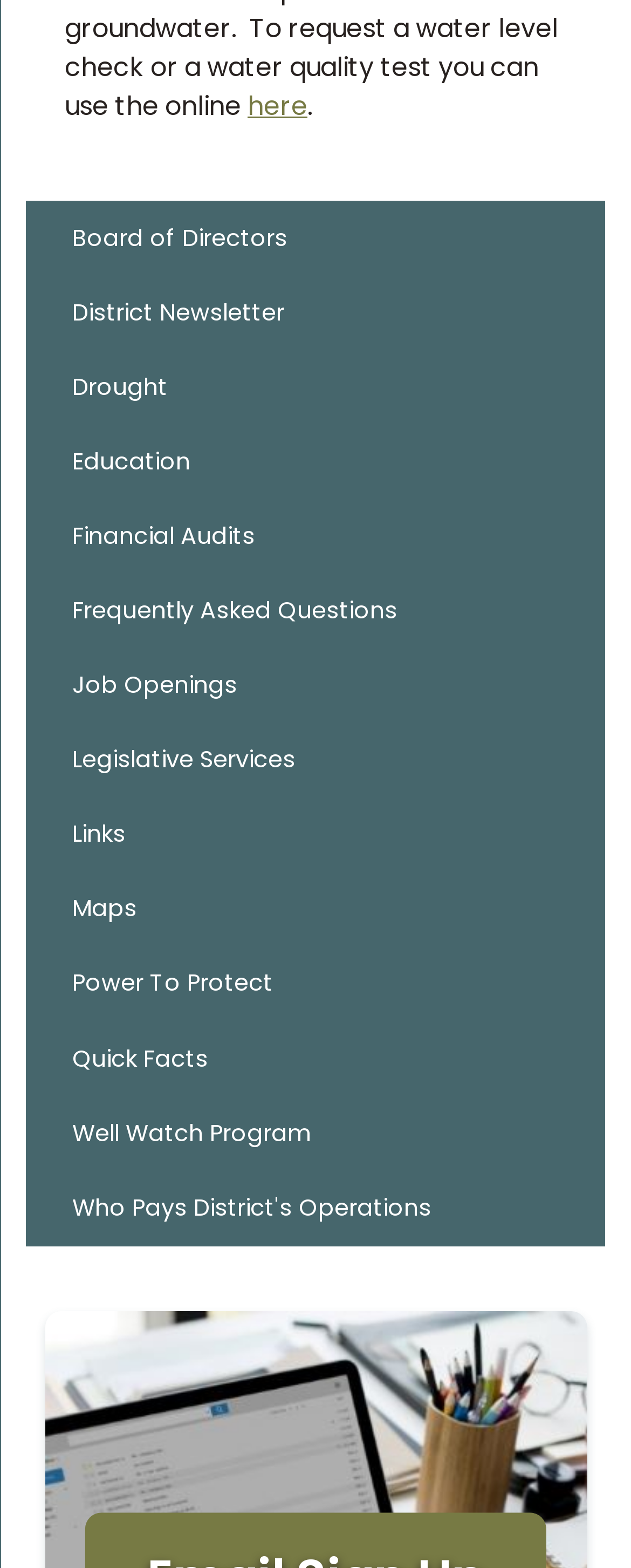Identify the bounding box coordinates of the area you need to click to perform the following instruction: "View Job Openings".

[0.041, 0.414, 0.959, 0.461]